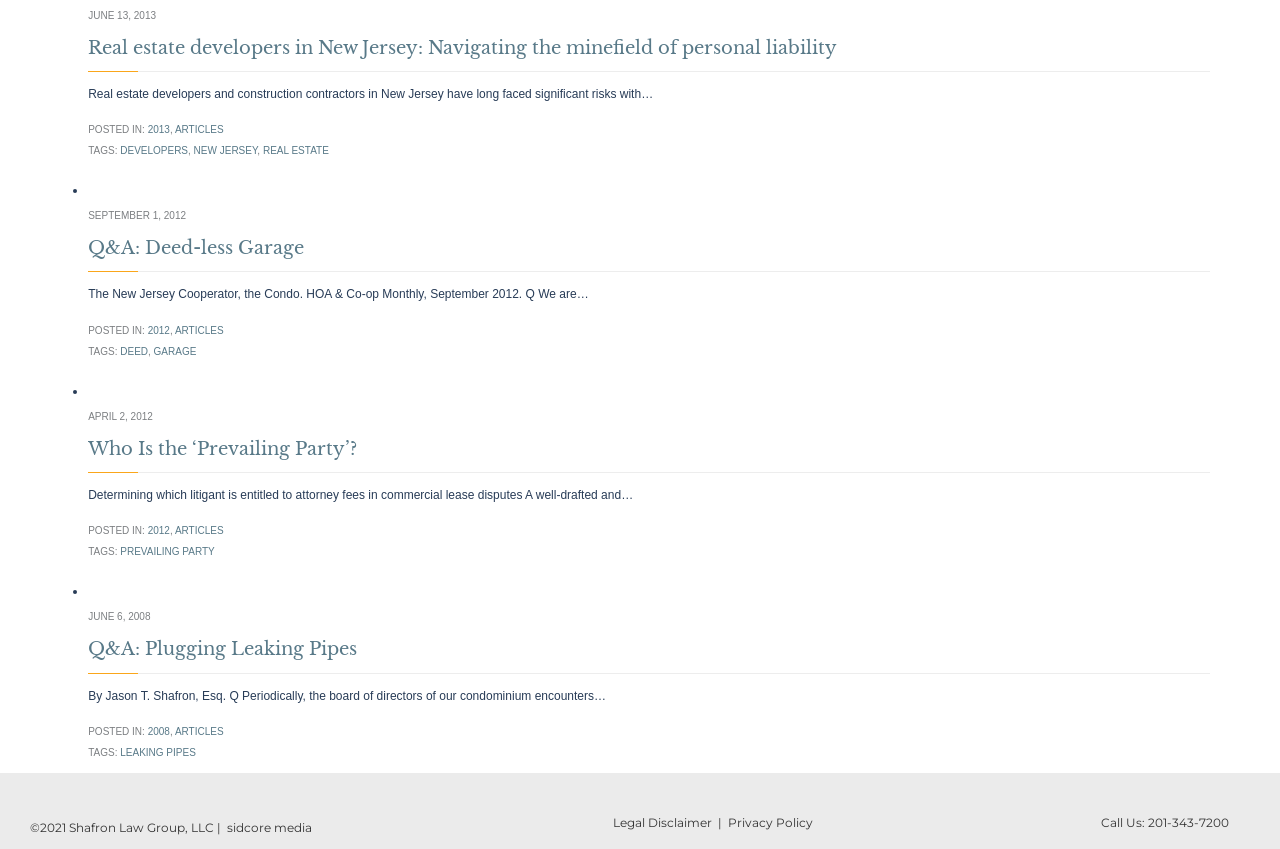Locate the bounding box coordinates of the clickable region necessary to complete the following instruction: "Add the monthly subscription to cart". Provide the coordinates in the format of four float numbers between 0 and 1, i.e., [left, top, right, bottom].

None